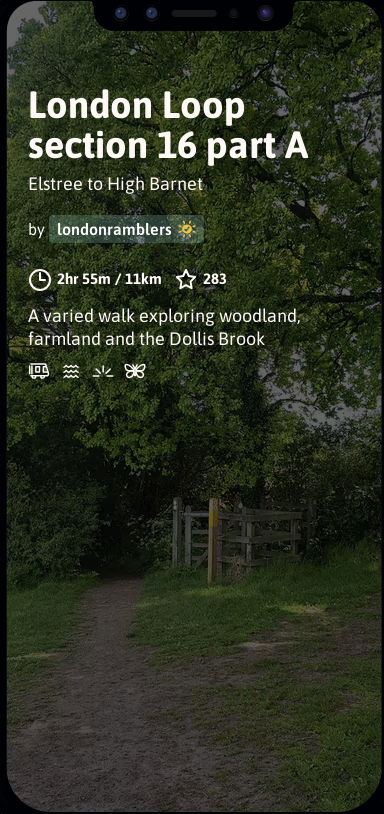Explain what is happening in the image with elaborate details.

This image serves as a preview for the "London Loop section 16 part A," capturing the essence of a nature walk from Elstree to High Barnet, organized by London Ramblers. The graphic, designed to resemble a mobile app interface, highlights key details such as the duration of the walk (2 hours and 55 minutes), the distance (11 km), and a rating of 283. 

Accompanied by icons indicating features of the route—such as public transport, water bodies, scenic views, and wildlife—the image invites outdoor enthusiasts to explore a varied landscape that includes woodland, farmland, and the Dollis Brook. The vibrant greenery and inviting path depicted suggest a journey into the heart of nature, making it an attractive option for those seeking adventure.